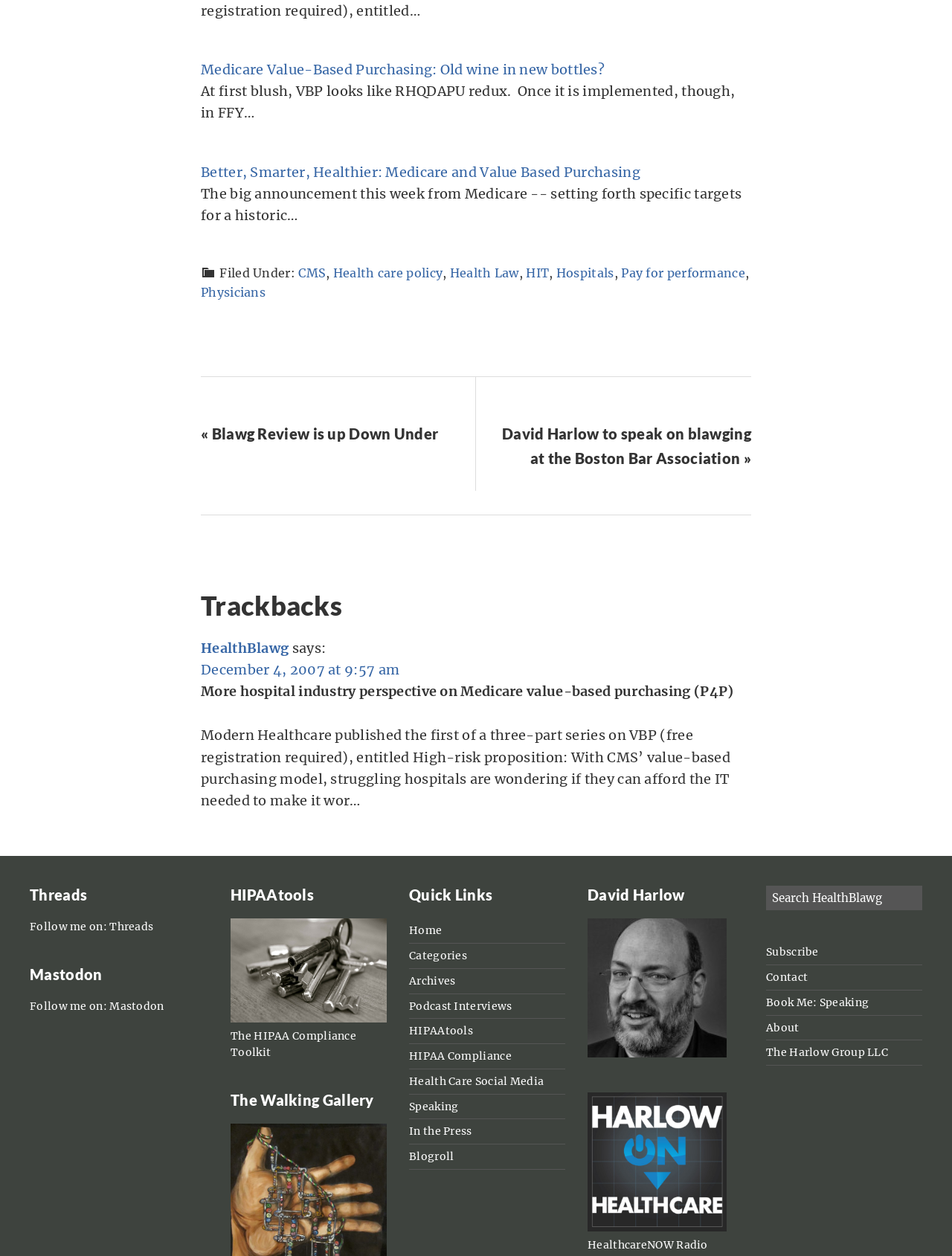What is the topic of the first article?
Respond to the question with a single word or phrase according to the image.

Medicare Value-Based Purchasing